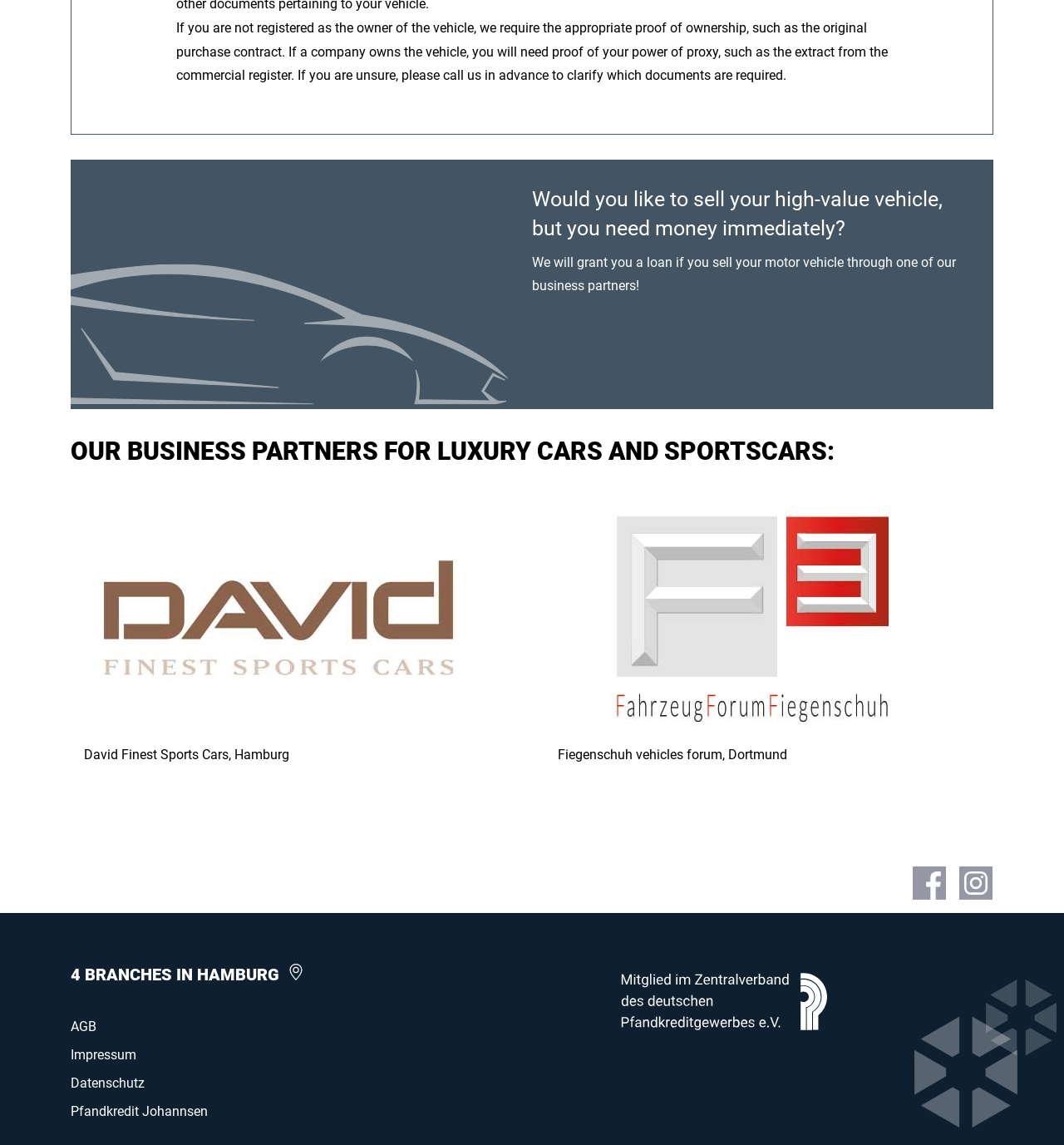Please determine the bounding box coordinates of the area that needs to be clicked to complete this task: 'Check the Impressum'. The coordinates must be four float numbers between 0 and 1, formatted as [left, top, right, bottom].

[0.066, 0.914, 0.128, 0.928]